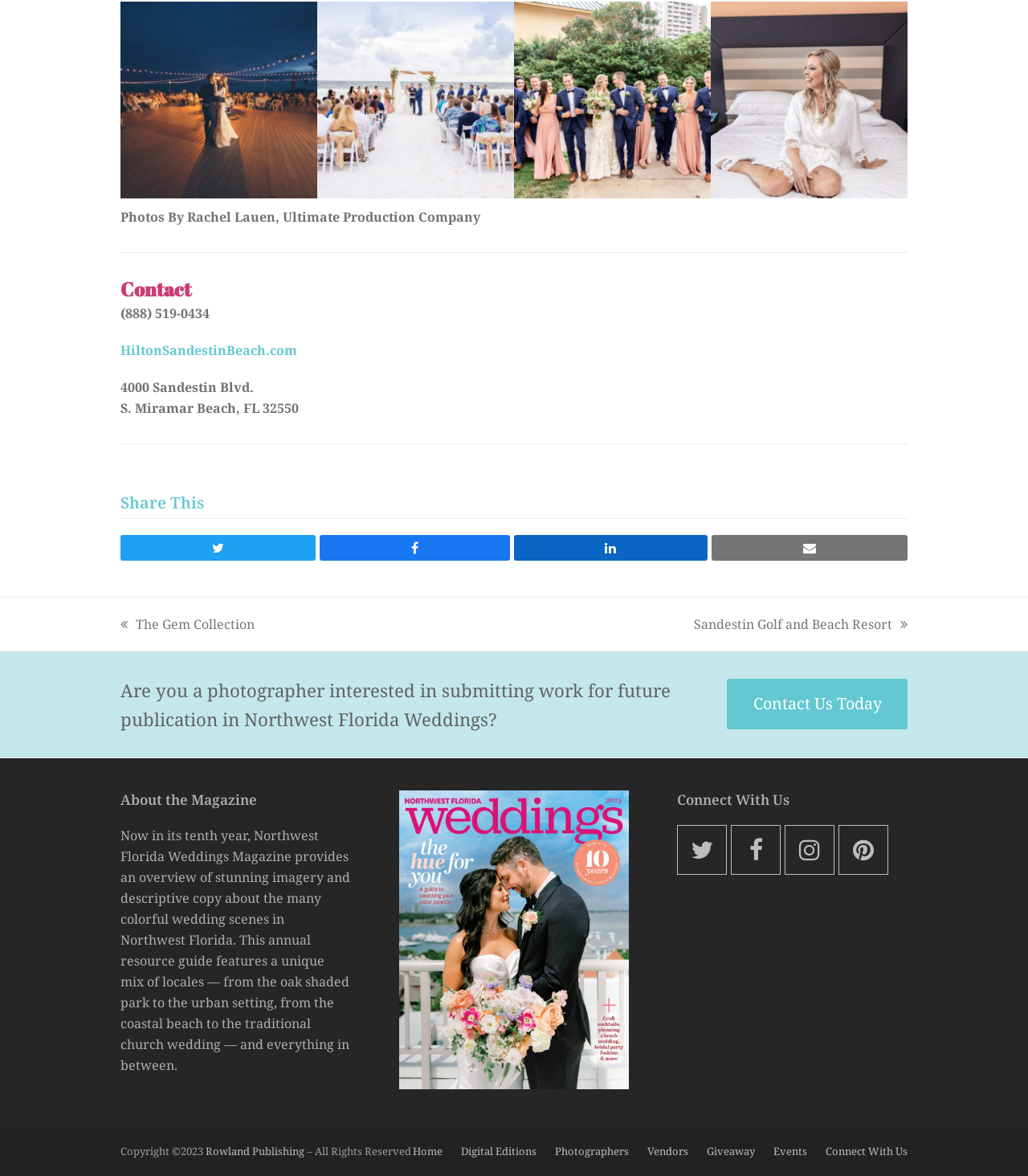How can I submit work for future publication?
Please provide a single word or phrase as your answer based on the image.

Contact Us Today